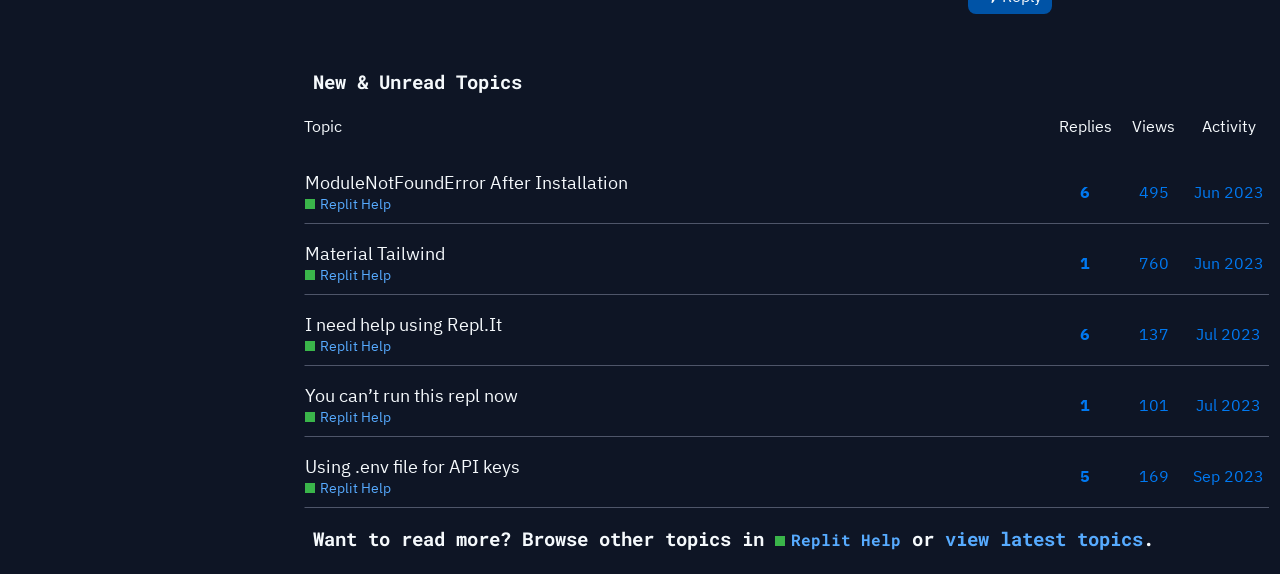What is the category of the topic list?
Based on the visual information, provide a detailed and comprehensive answer.

The category of the topic list is 'Replit Help', which is indicated by the link element at the top of the webpage and also in each topic title.